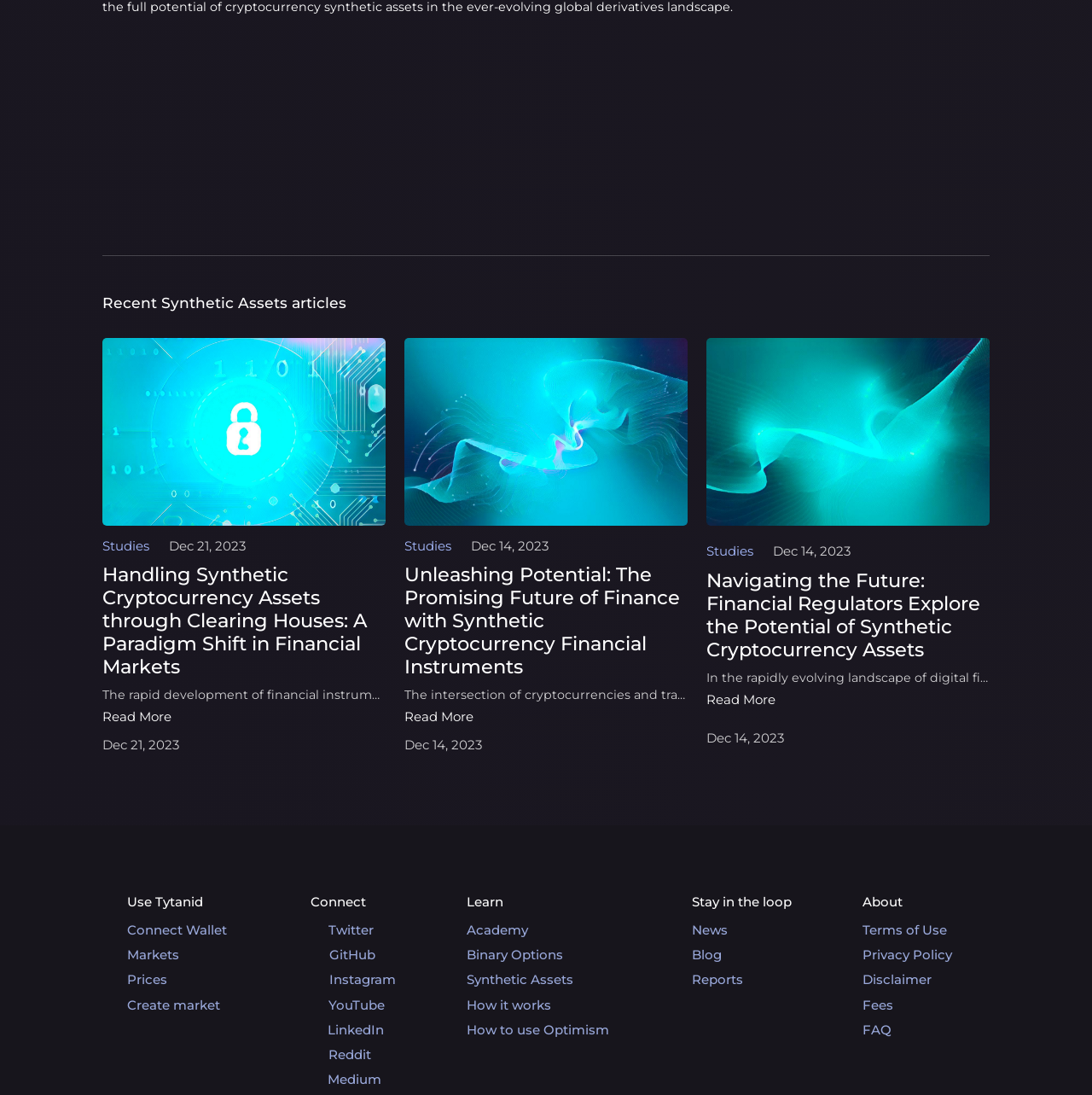Based on the provided description, "Privacy Policy", find the bounding box of the corresponding UI element in the screenshot.

[0.79, 0.865, 0.872, 0.879]